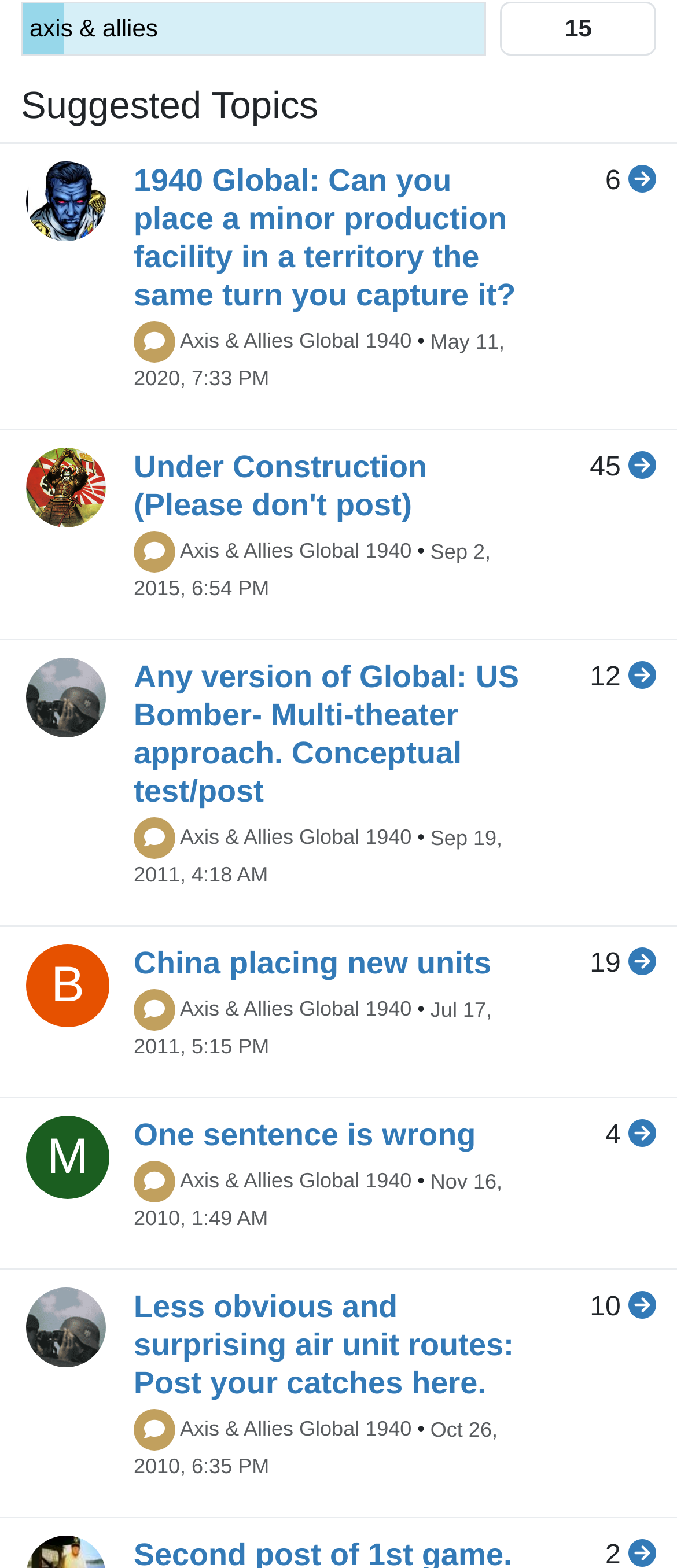Find the bounding box coordinates for the element described here: "parent_node: 45".

[0.928, 0.289, 0.969, 0.308]